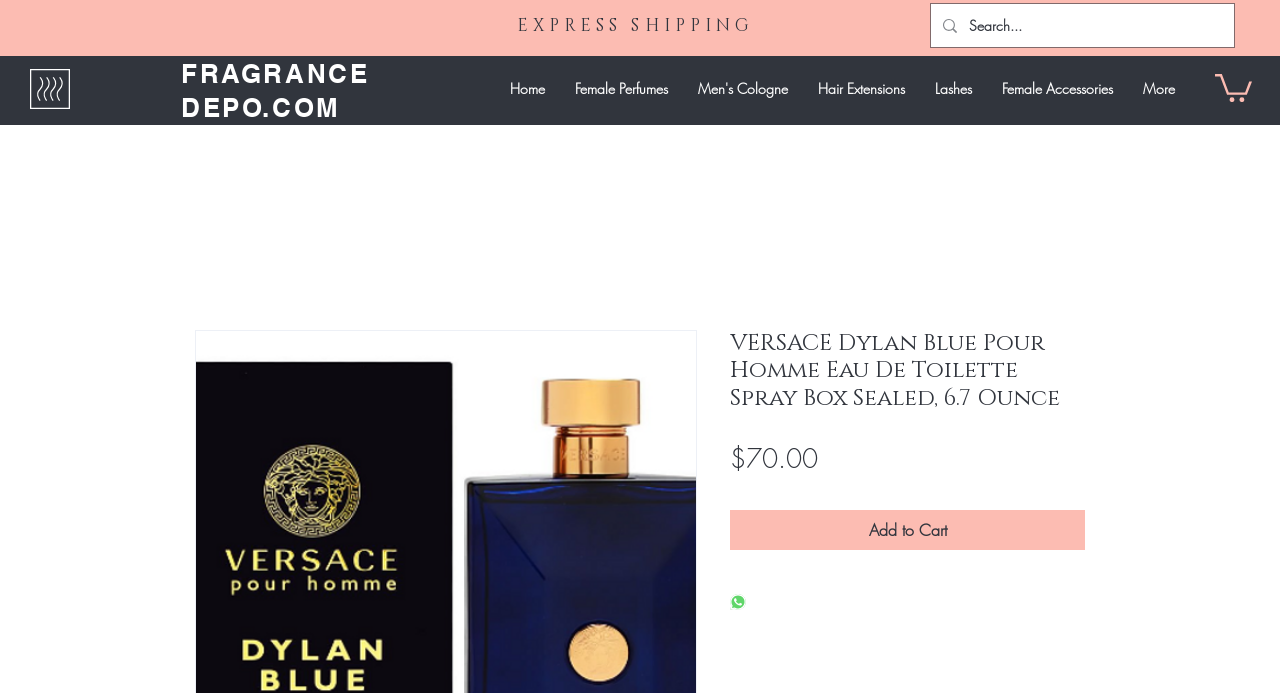Please identify the coordinates of the bounding box for the clickable region that will accomplish this instruction: "Search for a product".

[0.727, 0.006, 0.964, 0.068]